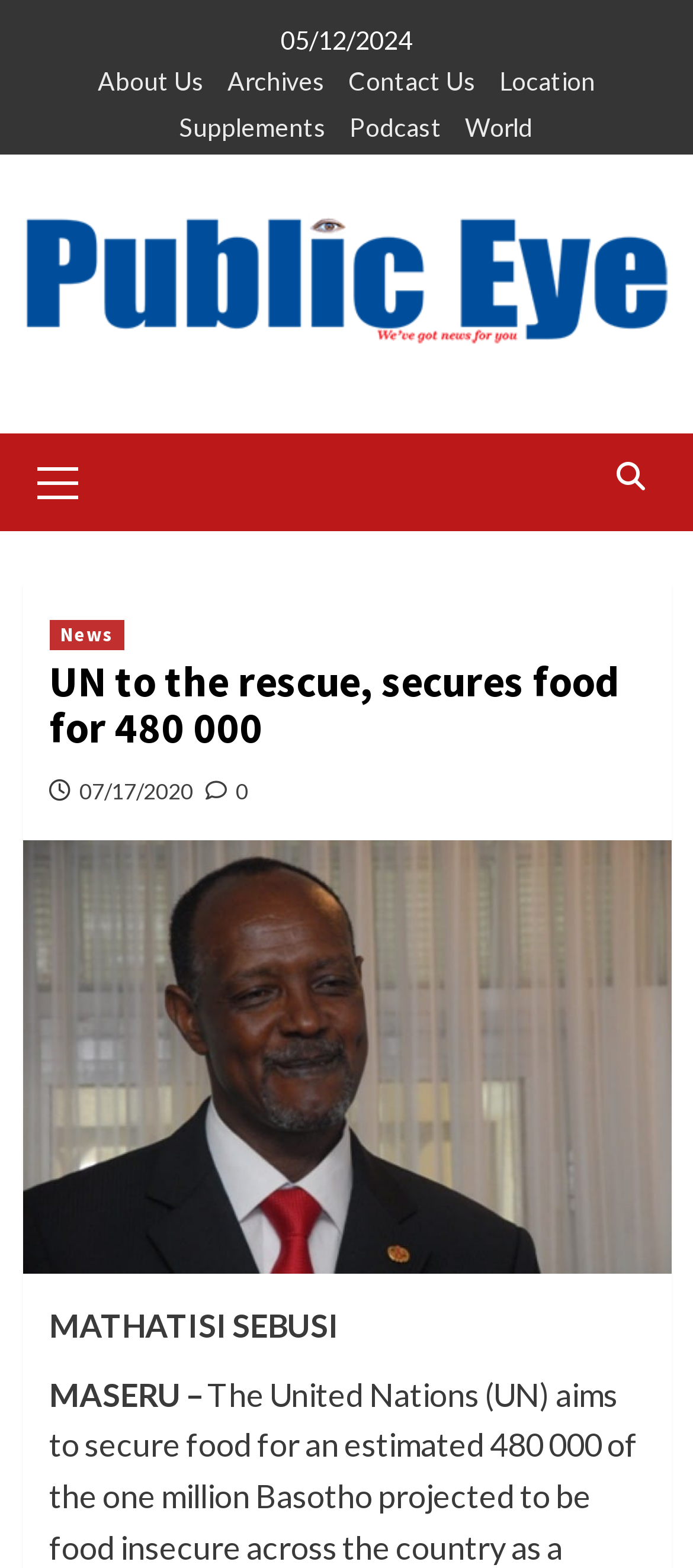Create a detailed narrative describing the layout and content of the webpage.

The webpage appears to be a news article page. At the top, there is a date "05/12/2024" displayed prominently. Below the date, there are five links aligned horizontally, including "About Us", "Archives", "Contact Us", "Location", and "Supplements". 

Further down, there are four more links, "Podcast", "World", and two others, one of which is empty. To the right of these links, there is a primary menu with a single link "Primary Menu". 

On the right side of the page, near the top, there is a social media icon represented by "\ue906". Below this icon, there is a header section with a link to "News" and a heading that matches the title "UN to the rescue, secures food for 480 000". 

Under the heading, there is a date "07/17/2020" and a link with an icon "\ue908" and the text "0". The main content of the article appears below, with the author's name "MATHATISI SEBUSI" and the location "MASERU –" mentioned at the top.